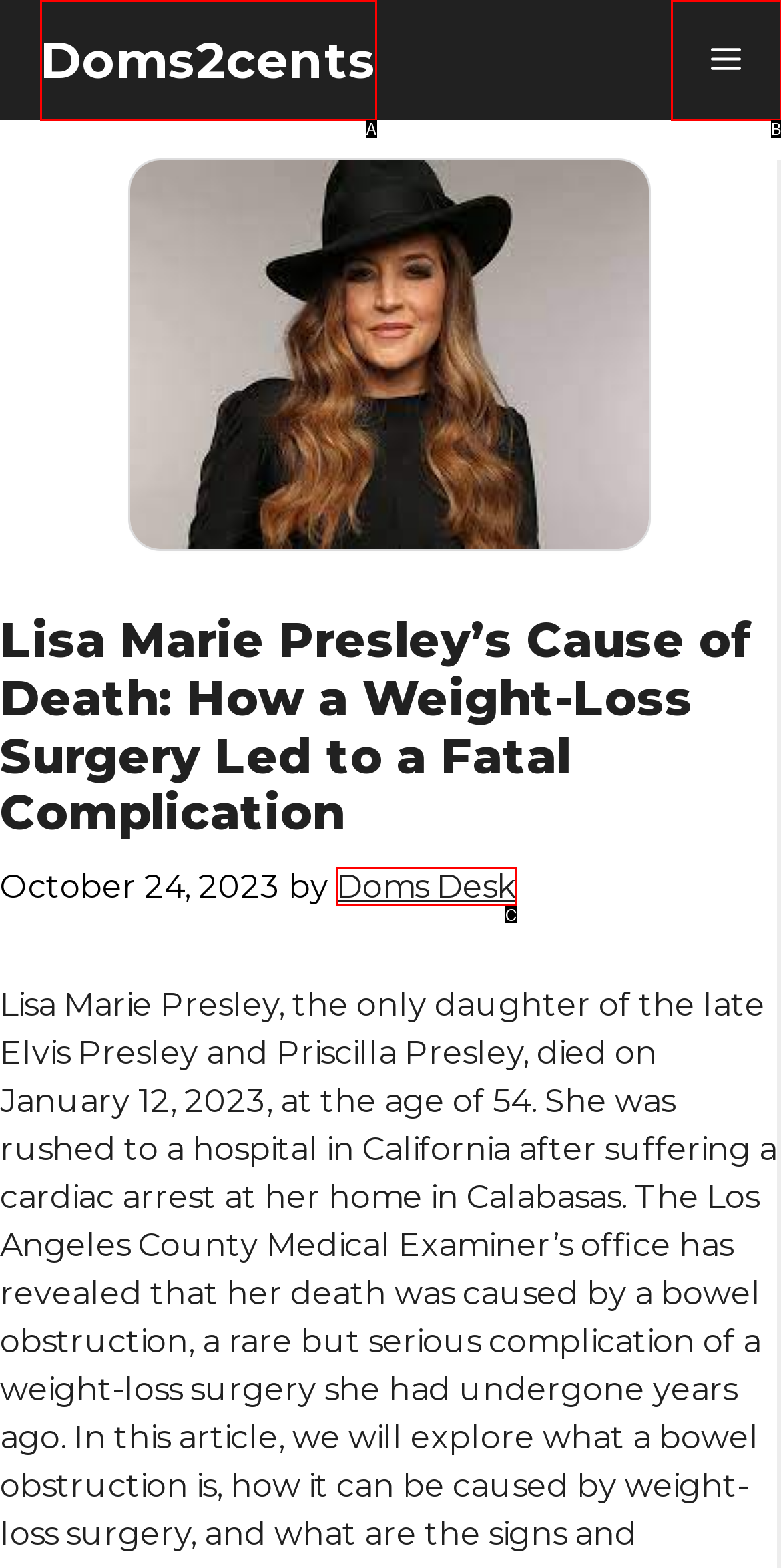From the given options, choose the HTML element that aligns with the description: Doms2cents. Respond with the letter of the selected element.

A